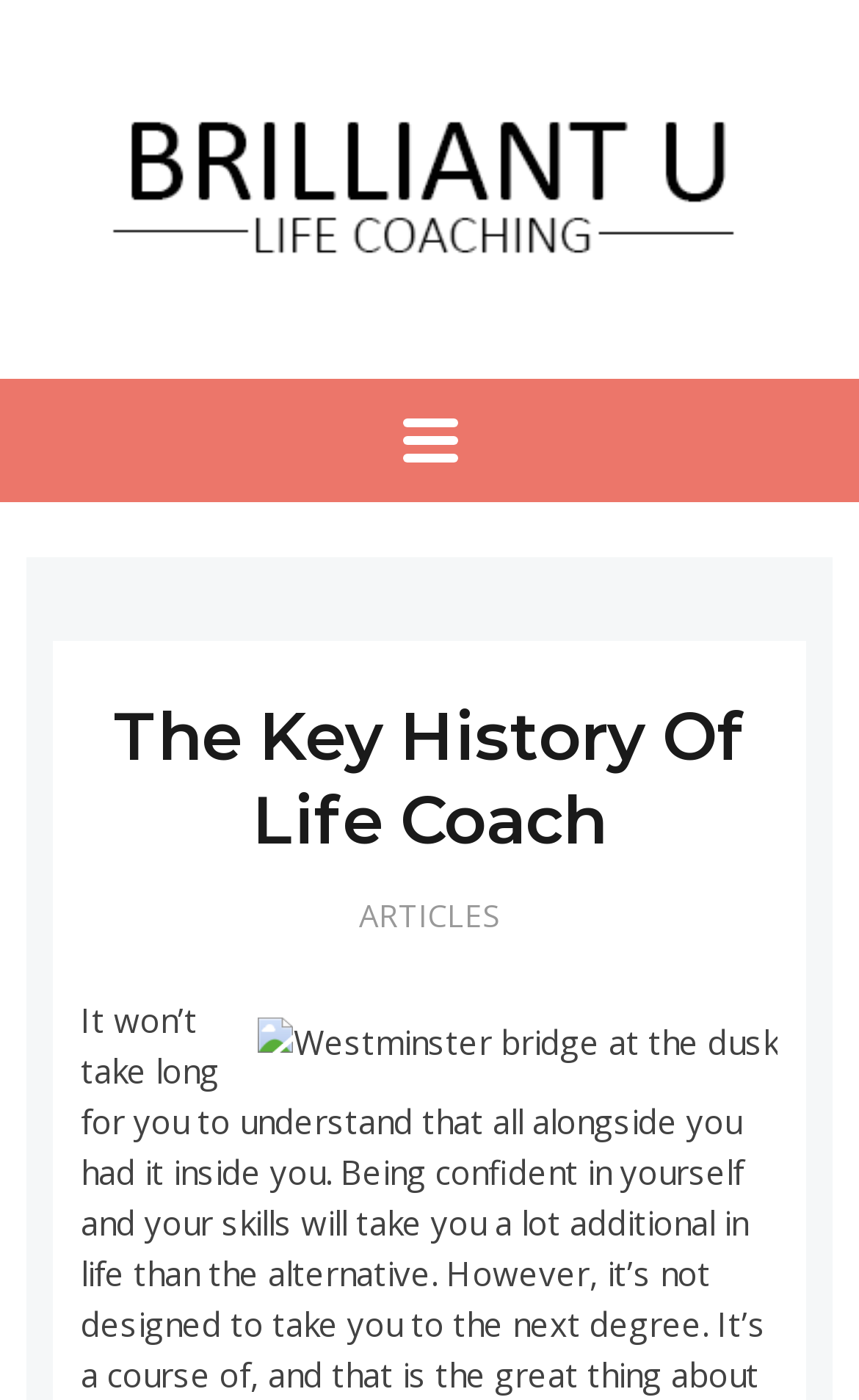Analyze the image and provide a detailed answer to the question: What is the name of the life coach?

The name of the life coach can be found in the link and image elements at the top of the webpage, which both have the text 'Brilliant U Life Coach'.